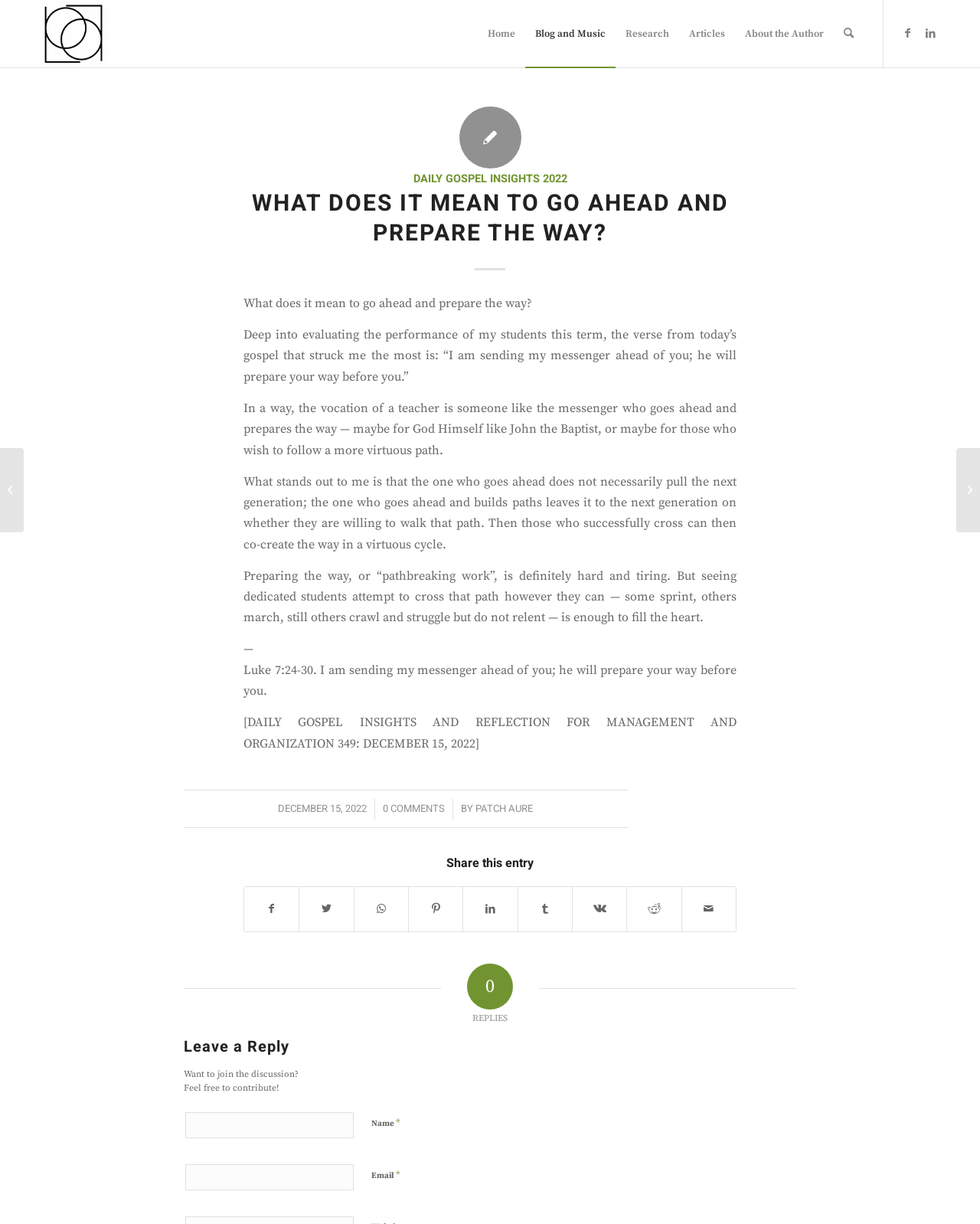What is the title of the article?
Please provide a comprehensive answer based on the visual information in the image.

The title of the article is located at the top of the webpage, in a large font size, and it reads 'WHAT DOES IT MEAN TO GO AHEAD AND PREPARE THE WAY?'.